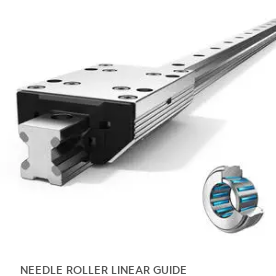Carefully examine the image and provide an in-depth answer to the question: What is the purpose of the rolling elements?

According to the caption, the rolling elements in the needle roller bearing are designed to 'reduce friction and enhance performance', implying that their primary purpose is to minimize friction and improve the overall functionality of the guide.